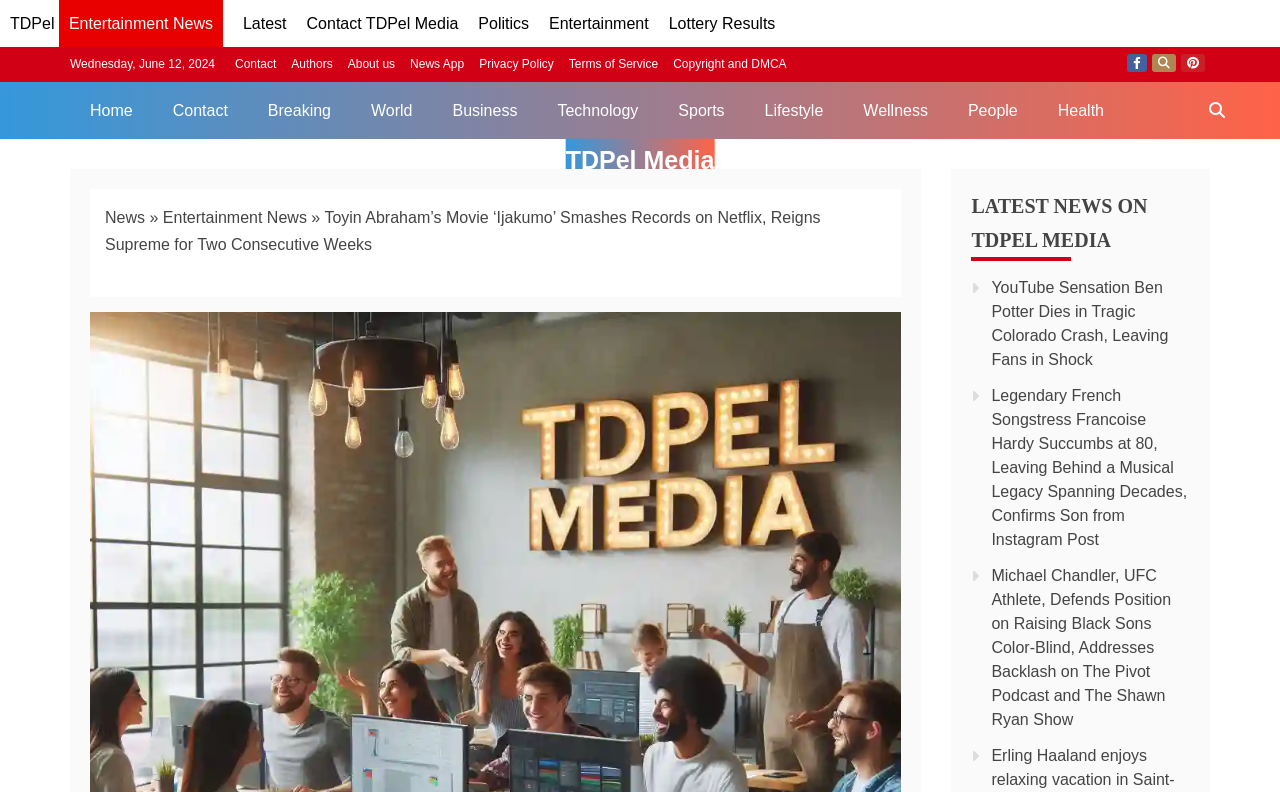Determine the bounding box of the UI element mentioned here: "Twitter". The coordinates must be in the format [left, top, right, bottom] with values ranging from 0 to 1.

[0.9, 0.068, 0.919, 0.091]